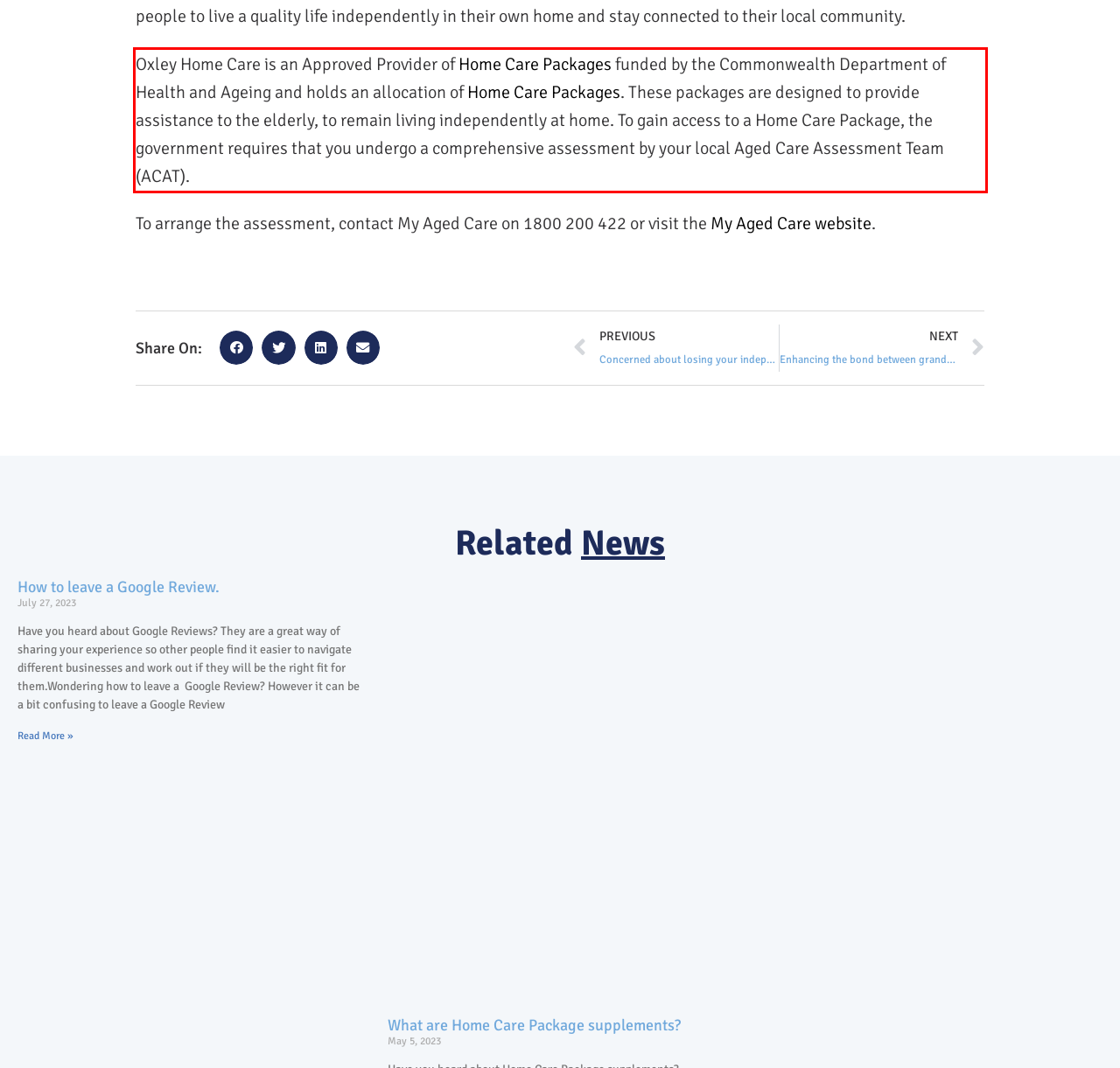Given a webpage screenshot, identify the text inside the red bounding box using OCR and extract it.

Oxley Home Care is an Approved Provider of Home Care Packages funded by the Commonwealth Department of Health and Ageing and holds an allocation of Home Care Packages. These packages are designed to provide assistance to the elderly, to remain living independently at home. To gain access to a Home Care Package, the government requires that you undergo a comprehensive assessment by your local Aged Care Assessment Team (ACAT).